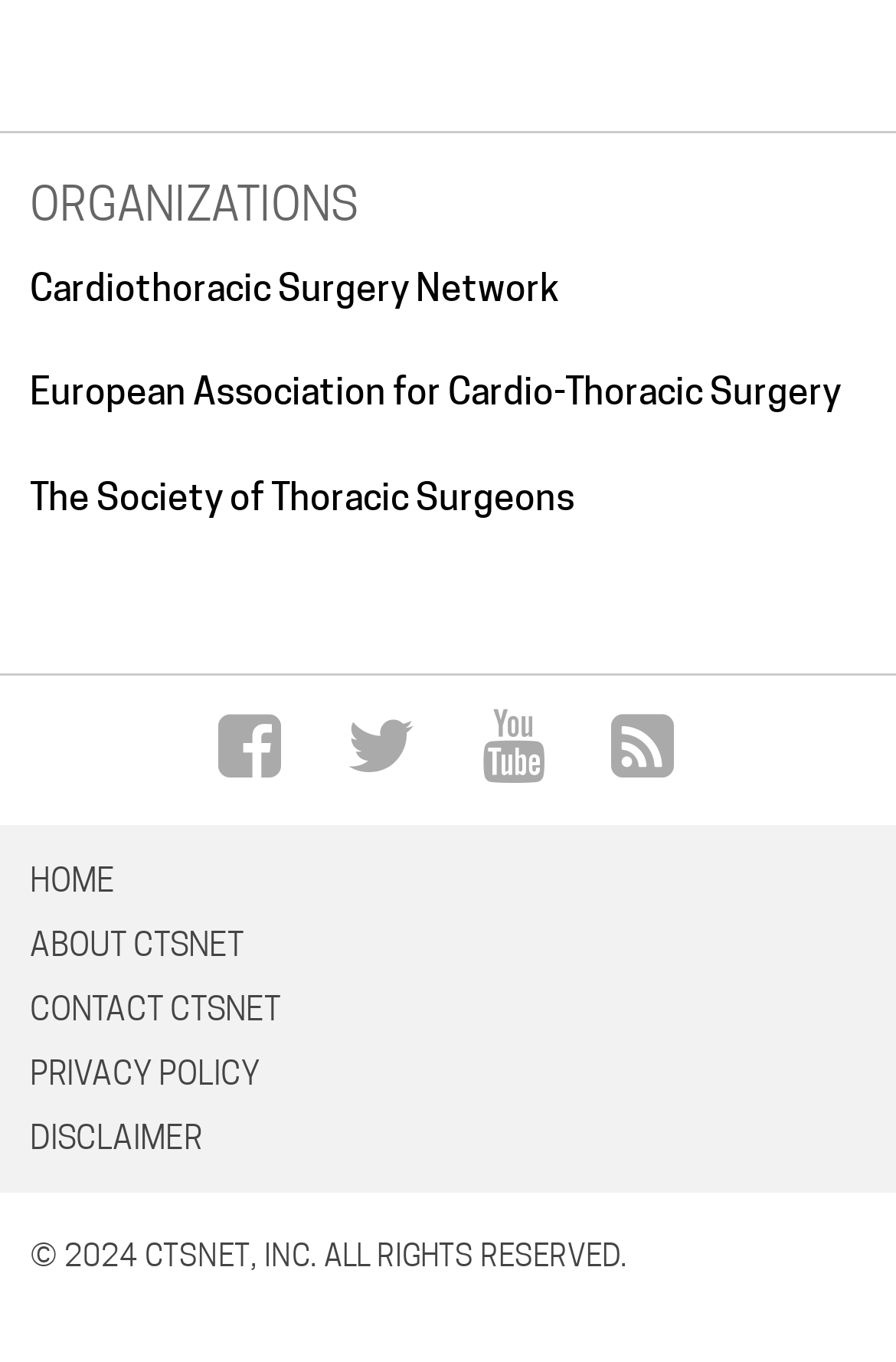Find the bounding box coordinates for the HTML element described in this sentence: "The Society of Thoracic Surgeons". Provide the coordinates as four float numbers between 0 and 1, in the format [left, top, right, bottom].

[0.033, 0.43, 0.641, 0.462]